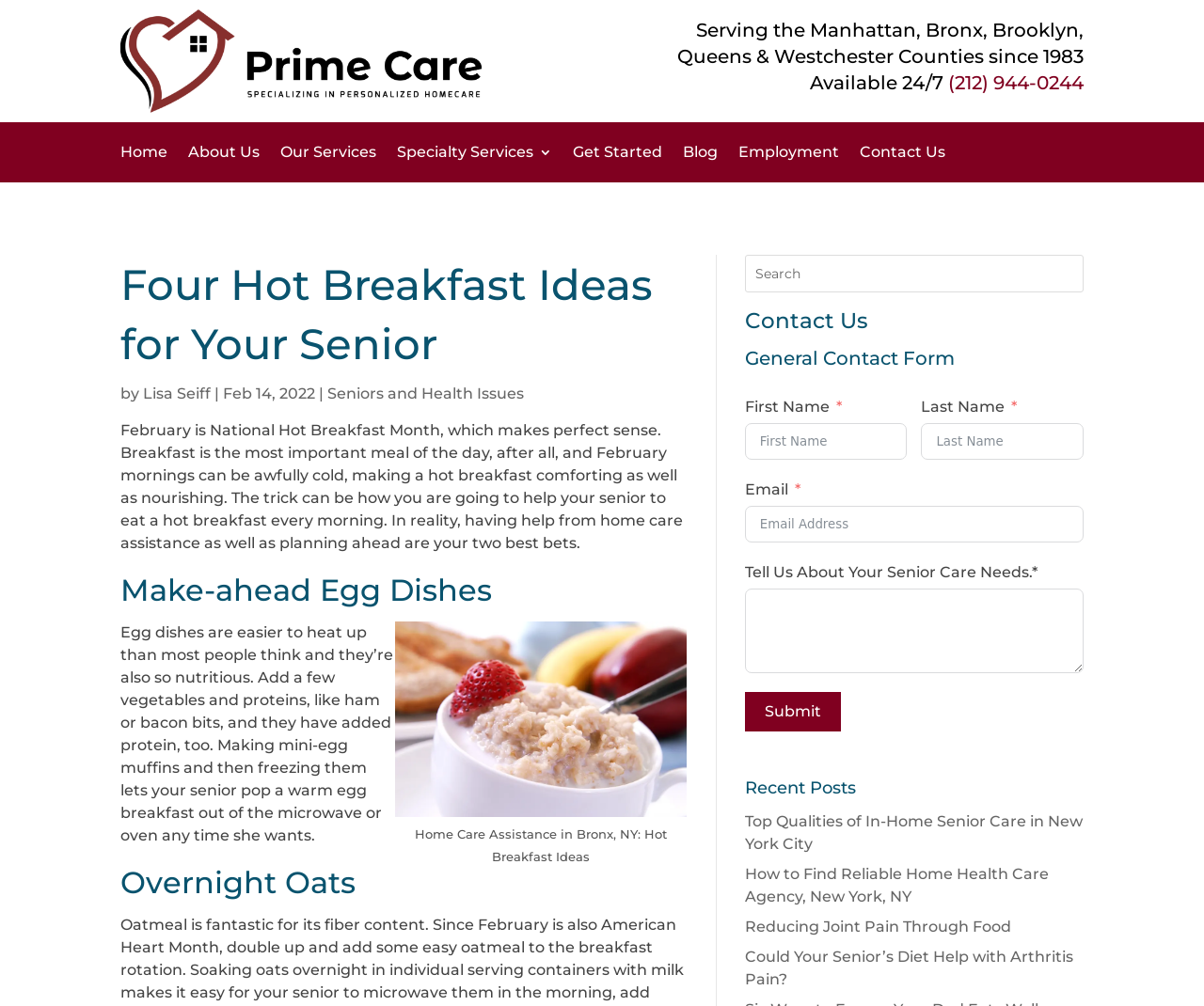Mark the bounding box of the element that matches the following description: "parent_node: Search for: name="s" placeholder="Search"".

[0.619, 0.254, 0.899, 0.29]